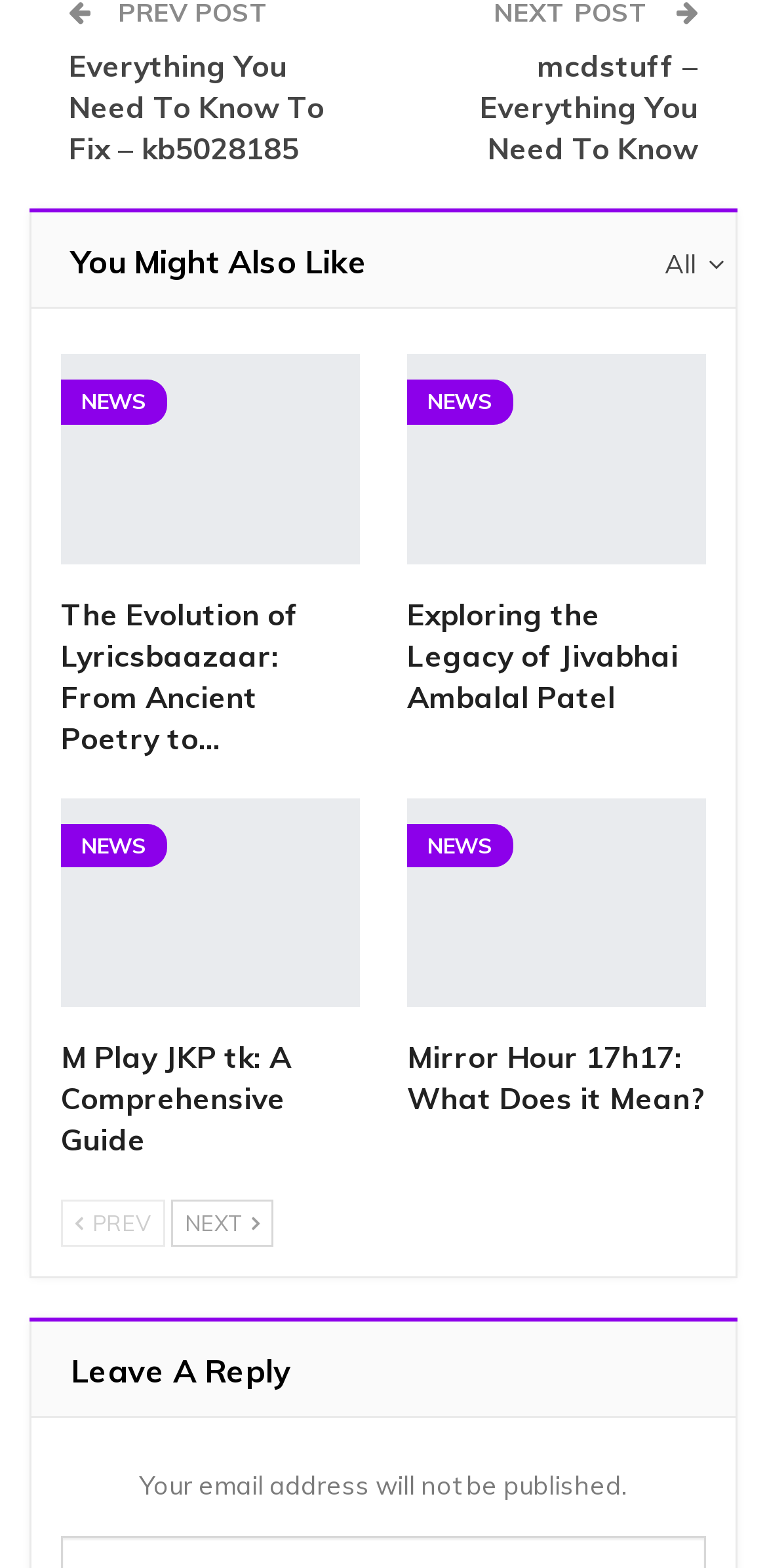Find the bounding box coordinates of the area that needs to be clicked in order to achieve the following instruction: "Click on the 'All' link". The coordinates should be specified as four float numbers between 0 and 1, i.e., [left, top, right, bottom].

[0.833, 0.138, 0.946, 0.199]